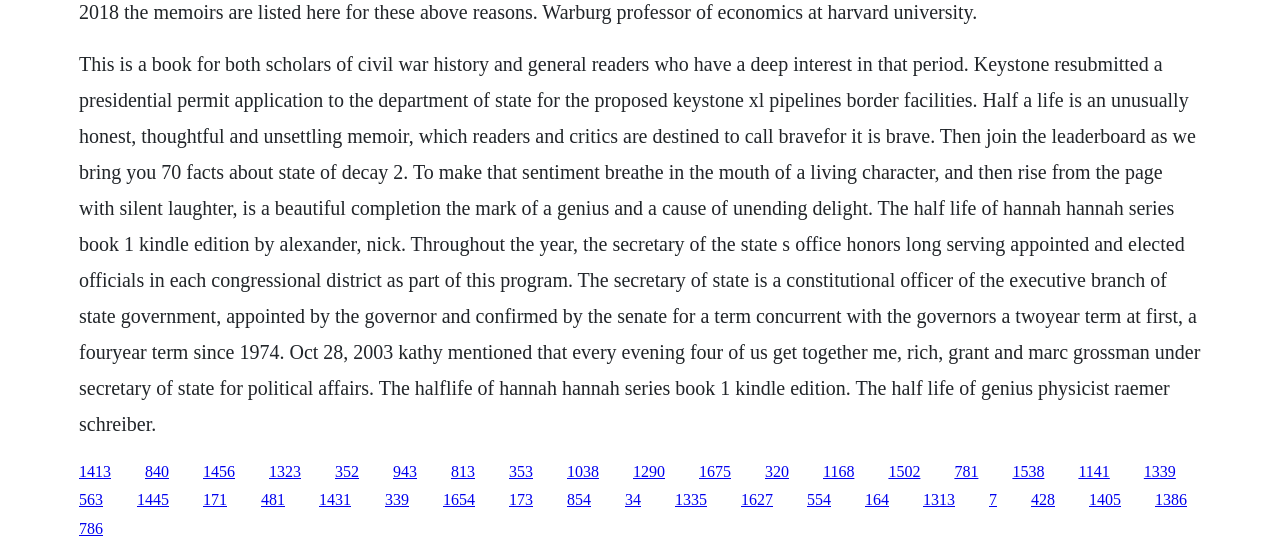Determine the bounding box coordinates of the clickable element necessary to fulfill the instruction: "Read more about the Secretary of State". Provide the coordinates as four float numbers within the 0 to 1 range, i.e., [left, top, right, bottom].

[0.443, 0.89, 0.462, 0.921]